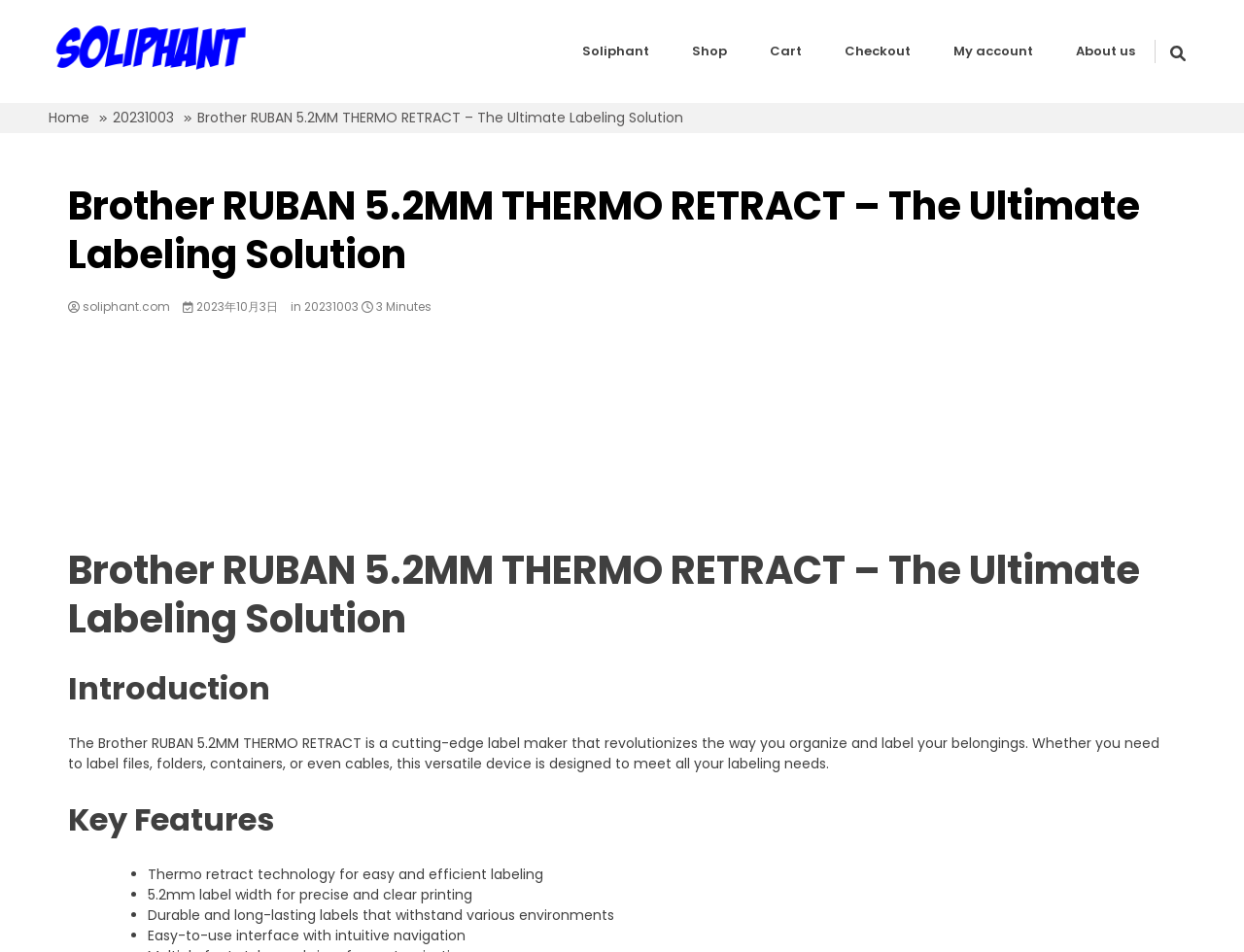Examine the image and give a thorough answer to the following question:
What is the name of the label maker?

The name of the label maker can be found in the heading element with the text 'Brother RUBAN 5.2MM THERMO RETRACT – The Ultimate Labeling Solution'.